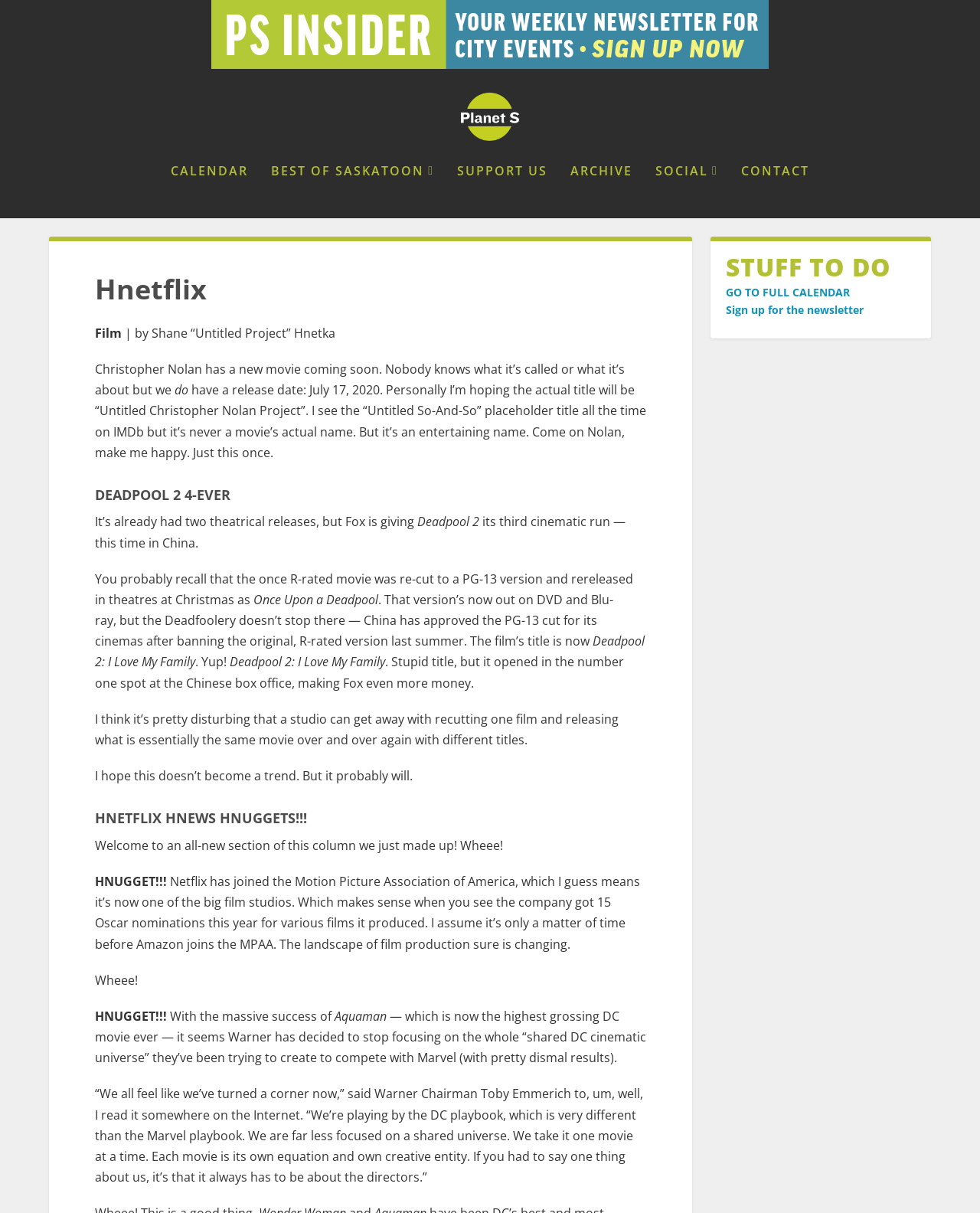Determine the bounding box coordinates of the clickable region to carry out the instruction: "Click on the 'CALENDAR' link".

[0.174, 0.136, 0.253, 0.18]